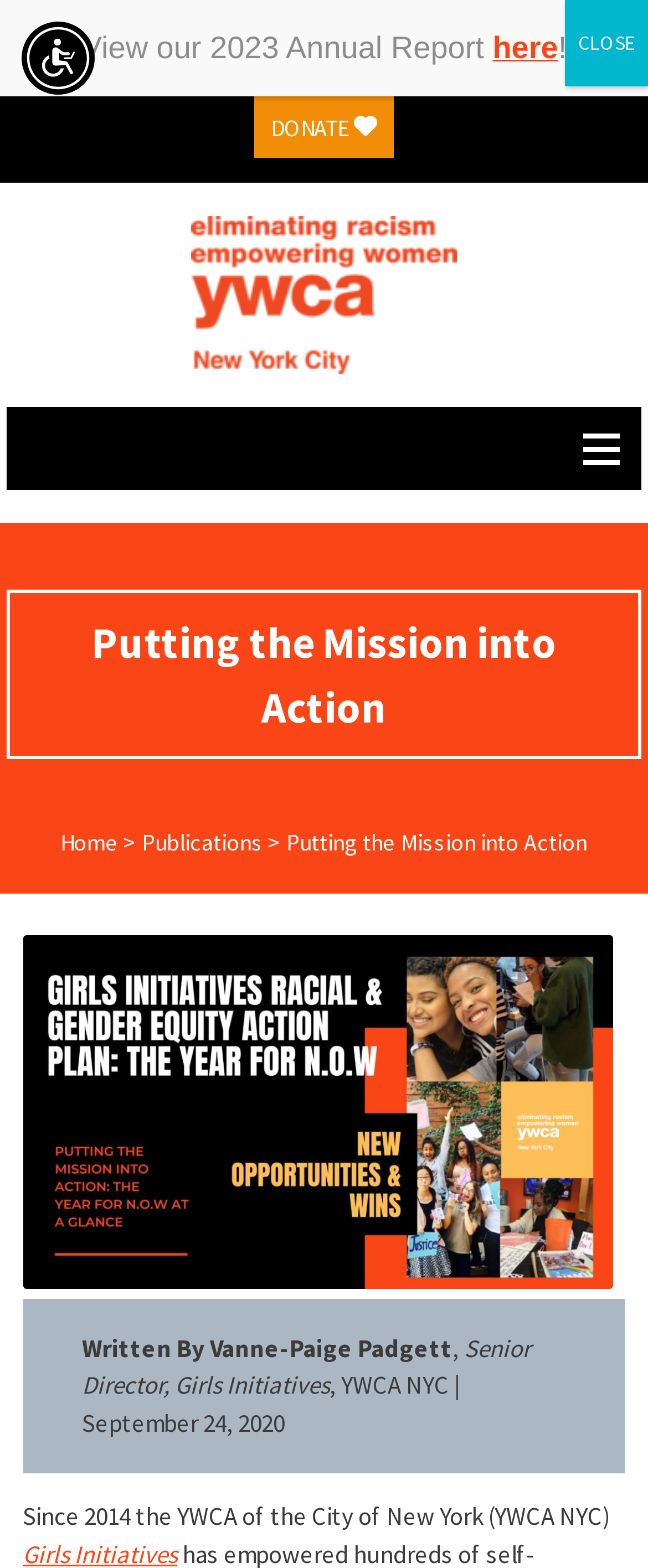Point out the bounding box coordinates of the section to click in order to follow this instruction: "Close the dialog".

[0.872, 0.0, 1.0, 0.055]